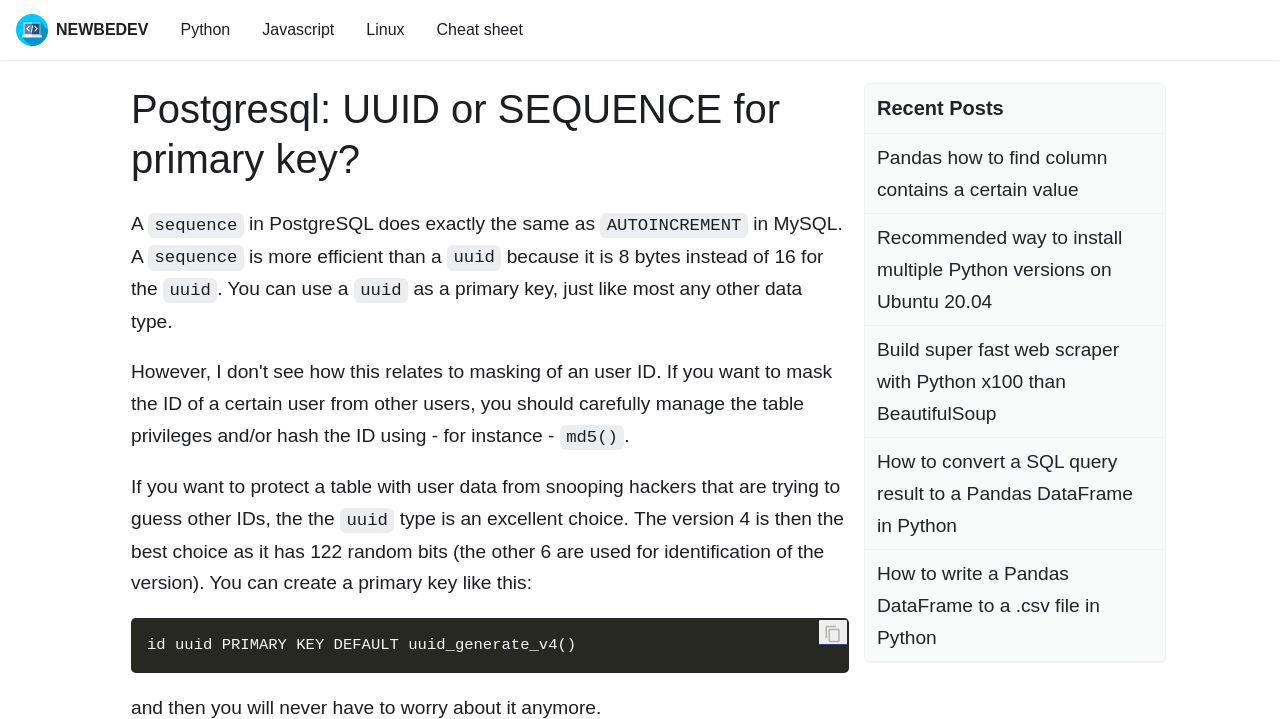Please answer the following question using a single word or phrase: What is the alternative to AUTOINCREMENT in PostgreSQL?

SEQUENCE